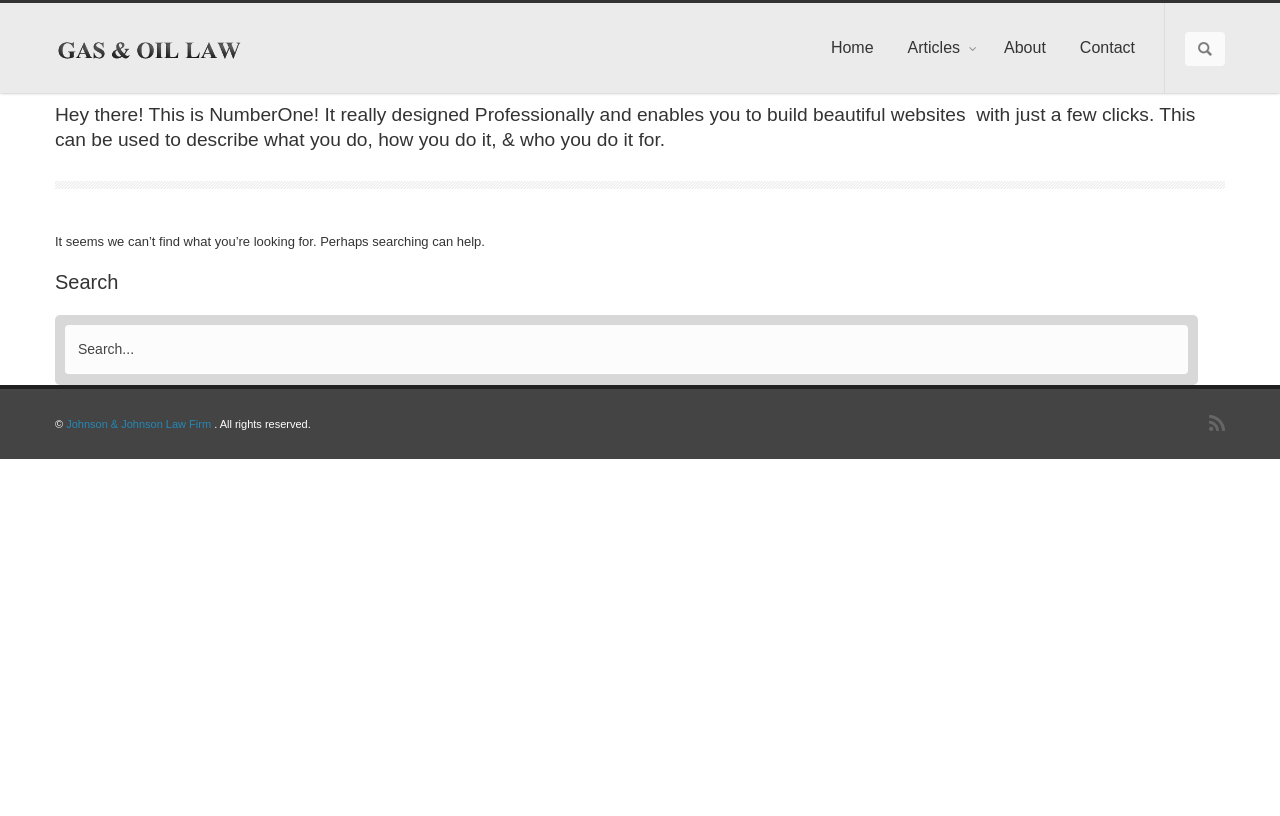Please look at the image and answer the question with a detailed explanation: What is the profession mentioned in the link?

I found the link 'Attorneys Practicing in Gas and Oil Law' which suggests that the profession mentioned is related to Gas and Oil Law.